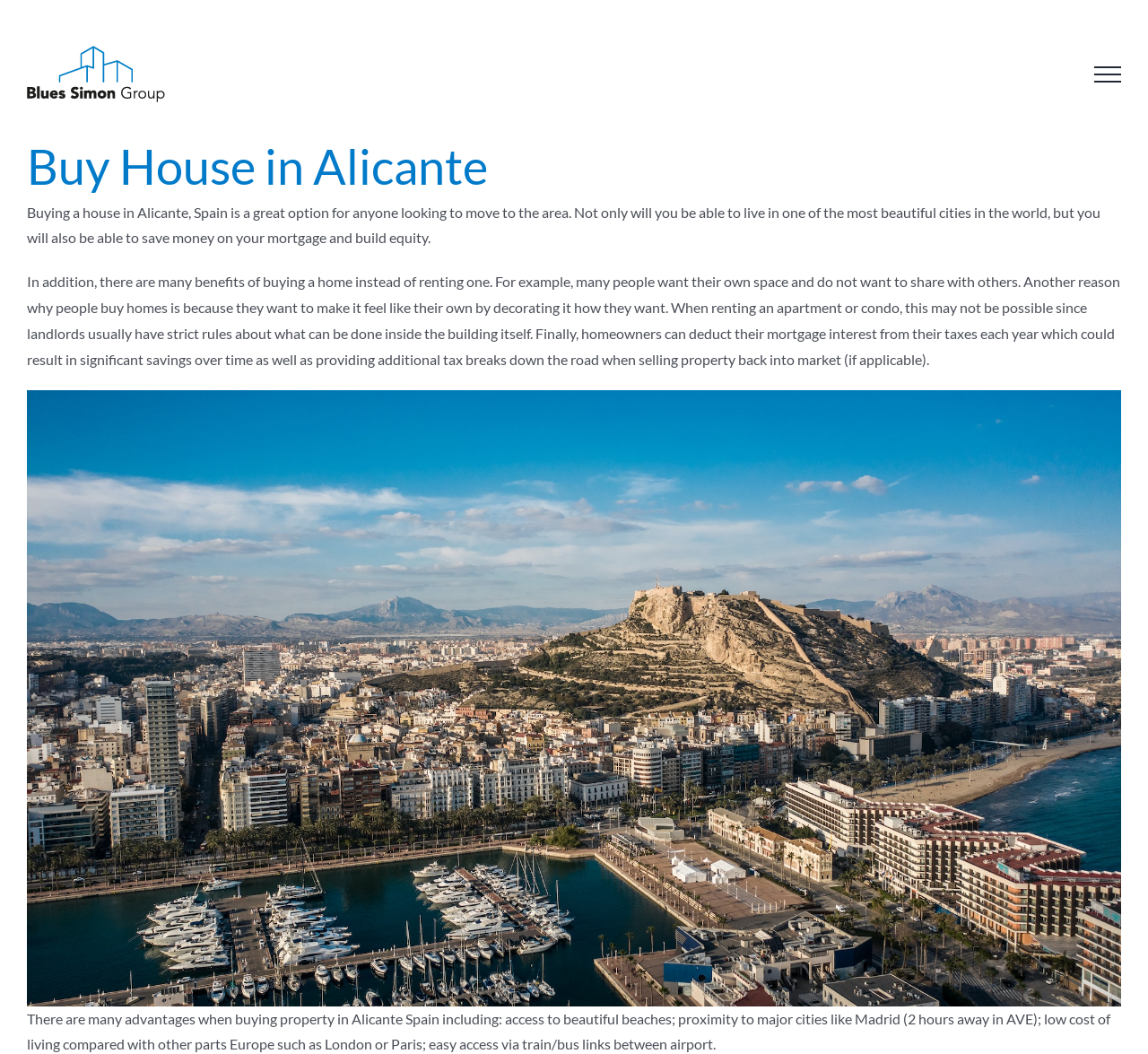Please provide a comprehensive response to the question below by analyzing the image: 
What is the logo of the company?

The logo of the company is located at the top left corner of the webpage, and it is a clickable link. The logo is an image with a bounding box of [0.023, 0.043, 0.144, 0.097].